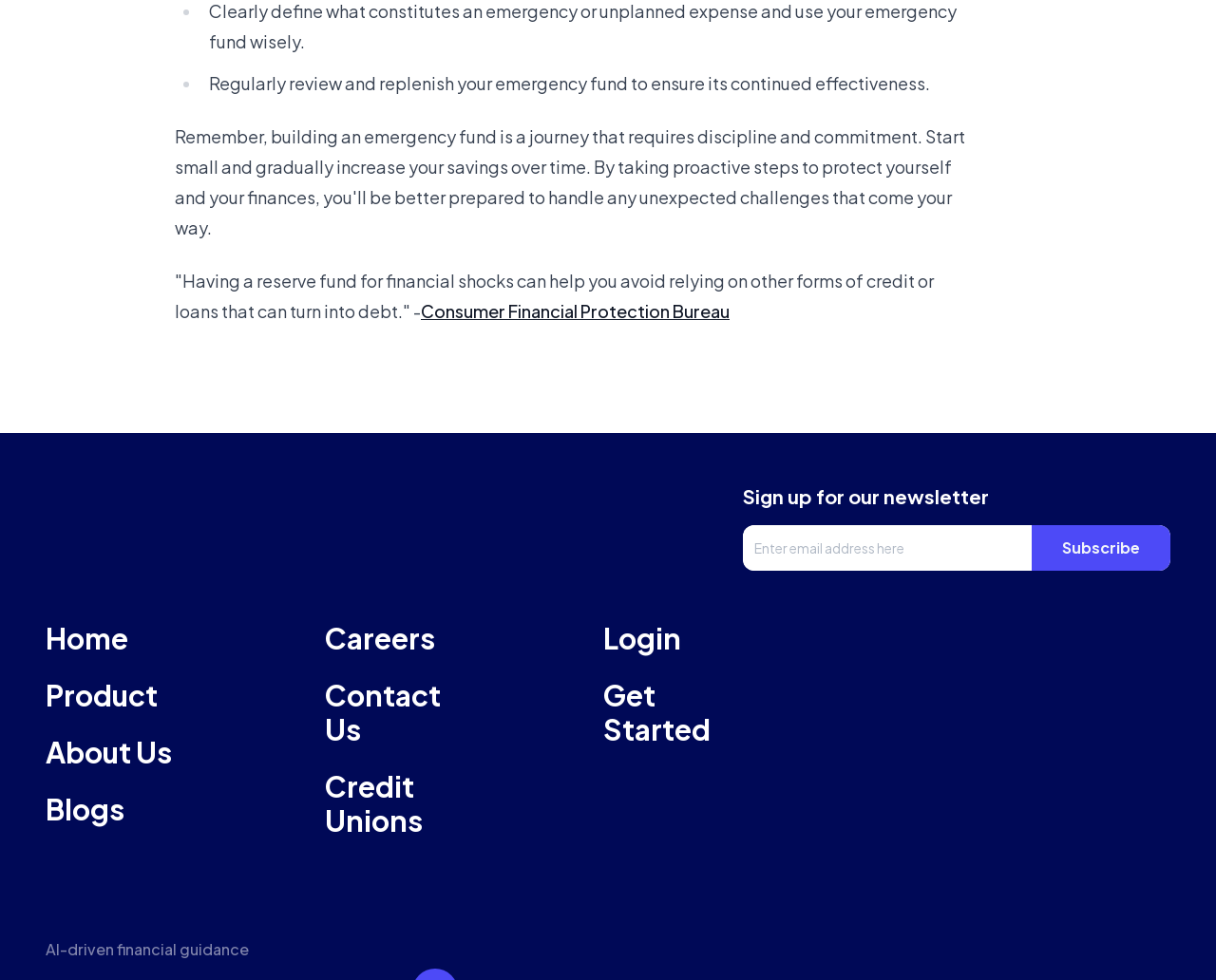Identify the bounding box coordinates for the element you need to click to achieve the following task: "Subscribe to the newsletter". Provide the bounding box coordinates as four float numbers between 0 and 1, in the form [left, top, right, bottom].

[0.848, 0.536, 0.962, 0.582]